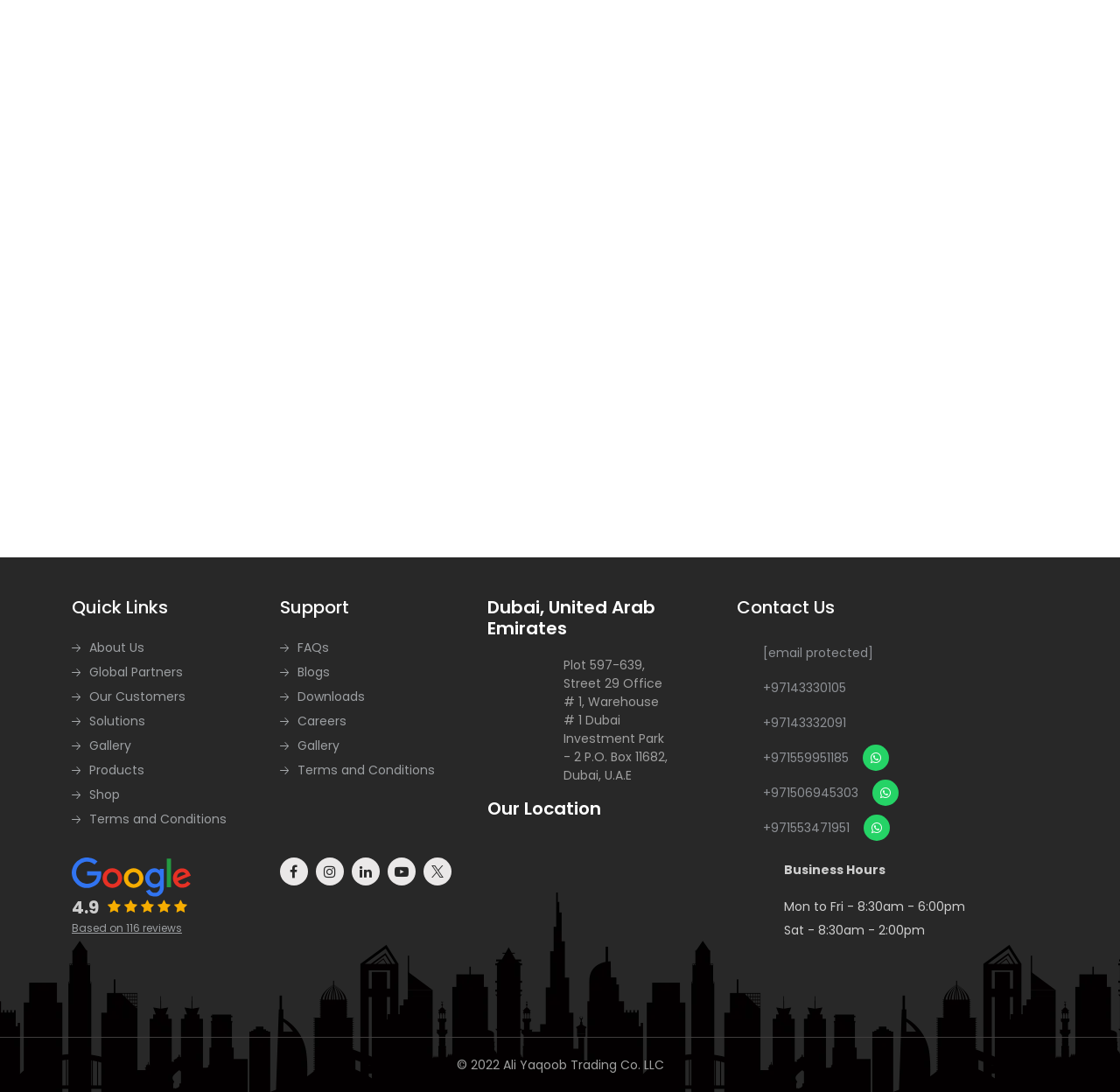For the following element description, predict the bounding box coordinates in the format (top-left x, top-left y, bottom-right x, bottom-right y). All values should be floating point numbers between 0 and 1. Description: aria-label="social media"

[0.378, 0.785, 0.403, 0.811]